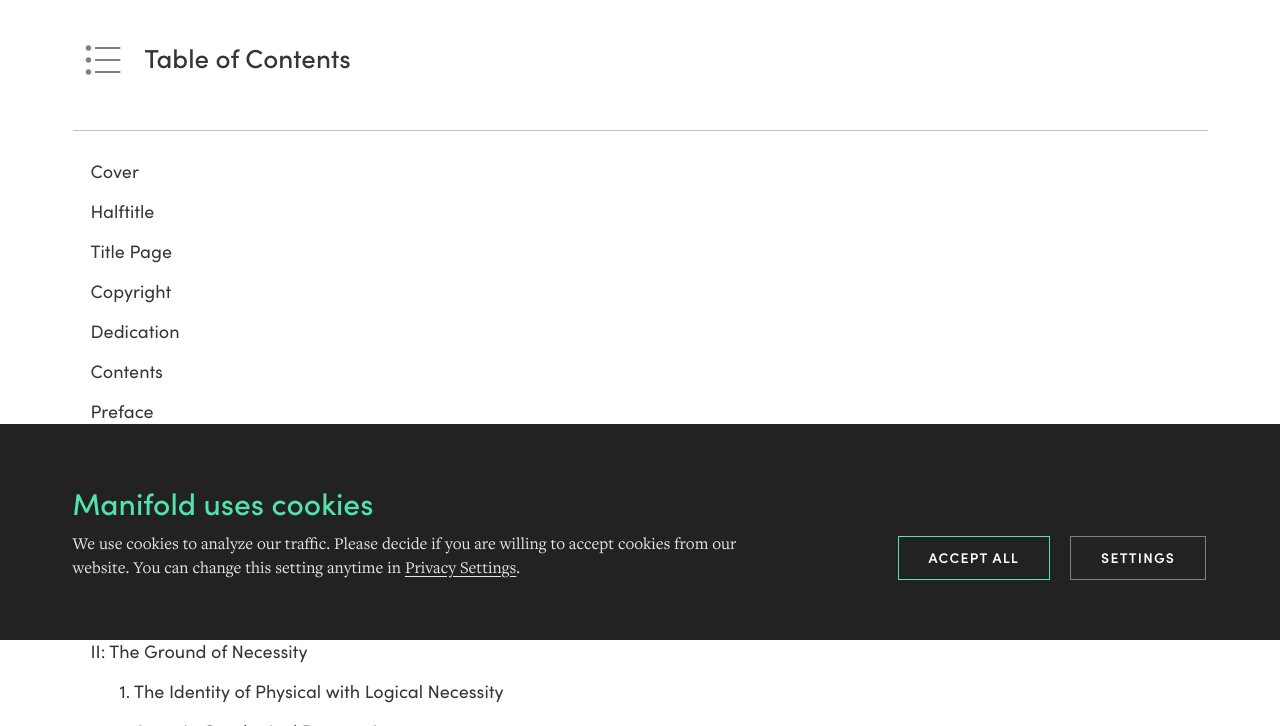Identify the bounding box coordinates for the UI element that matches this description: "II: The Ground of Necessity".

[0.057, 0.869, 0.943, 0.924]